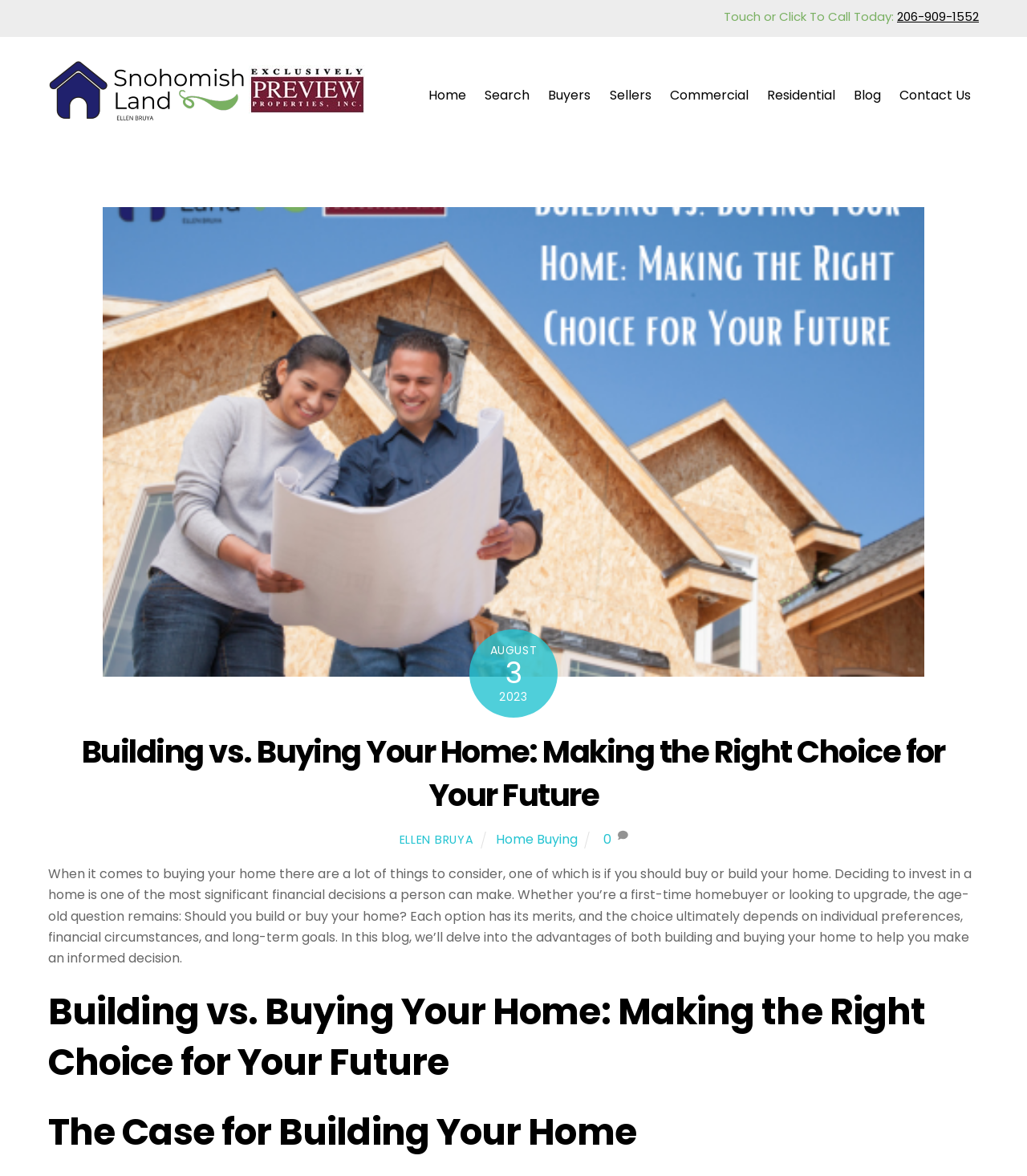Illustrate the webpage's structure and main components comprehensively.

This webpage is about making a decision between building and buying a home. At the top, there is a call-to-action element with a phone number, "206-909-1552", and a text "Touch or Click To Call Today:". Below this, there is a navigation menu with links to "Home", "Search", "Buyers", "Sellers", "Commercial", "Residential", "Blog", and "Contact Us". 

On the left side, there is a logo of "Snohomish County Real Estate" with a link to the homepage. The main content of the webpage is divided into sections. The first section has a heading "Building vs. Buying Your Home: Making the Right Choice for Your Future" and a brief introduction to the topic. This section also contains an image related to the topic.

Below the introduction, there is a section with a heading "The Case for Building Your Home". The webpage also displays the date "AUGUST 2023" in the middle of the page. There are links to the author "ELLEN BRUYA" and related topics like "Home Buying". At the bottom of the page, there is a "Back To Top" button.